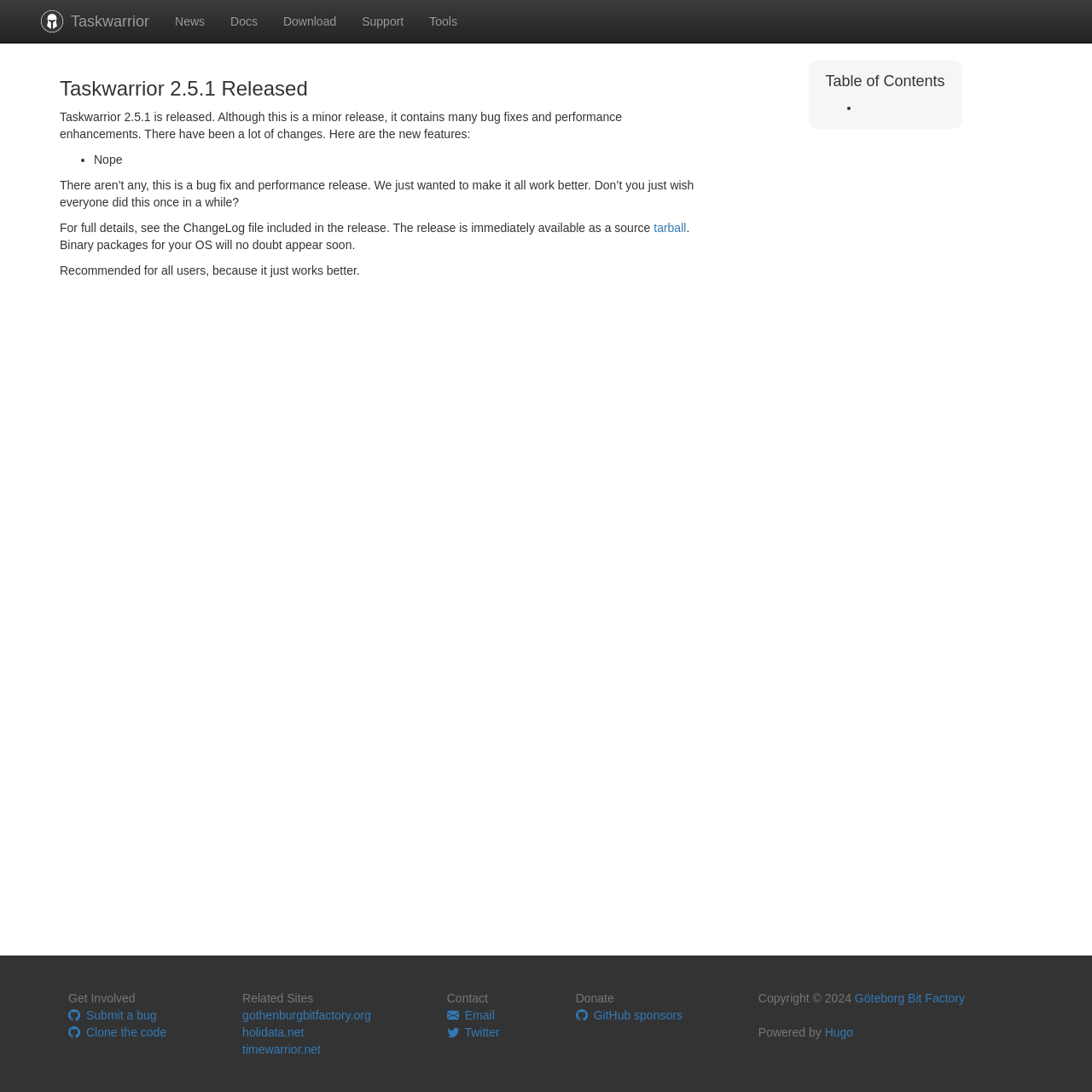Please indicate the bounding box coordinates for the clickable area to complete the following task: "Download Taskwarrior". The coordinates should be specified as four float numbers between 0 and 1, i.e., [left, top, right, bottom].

[0.248, 0.0, 0.32, 0.039]